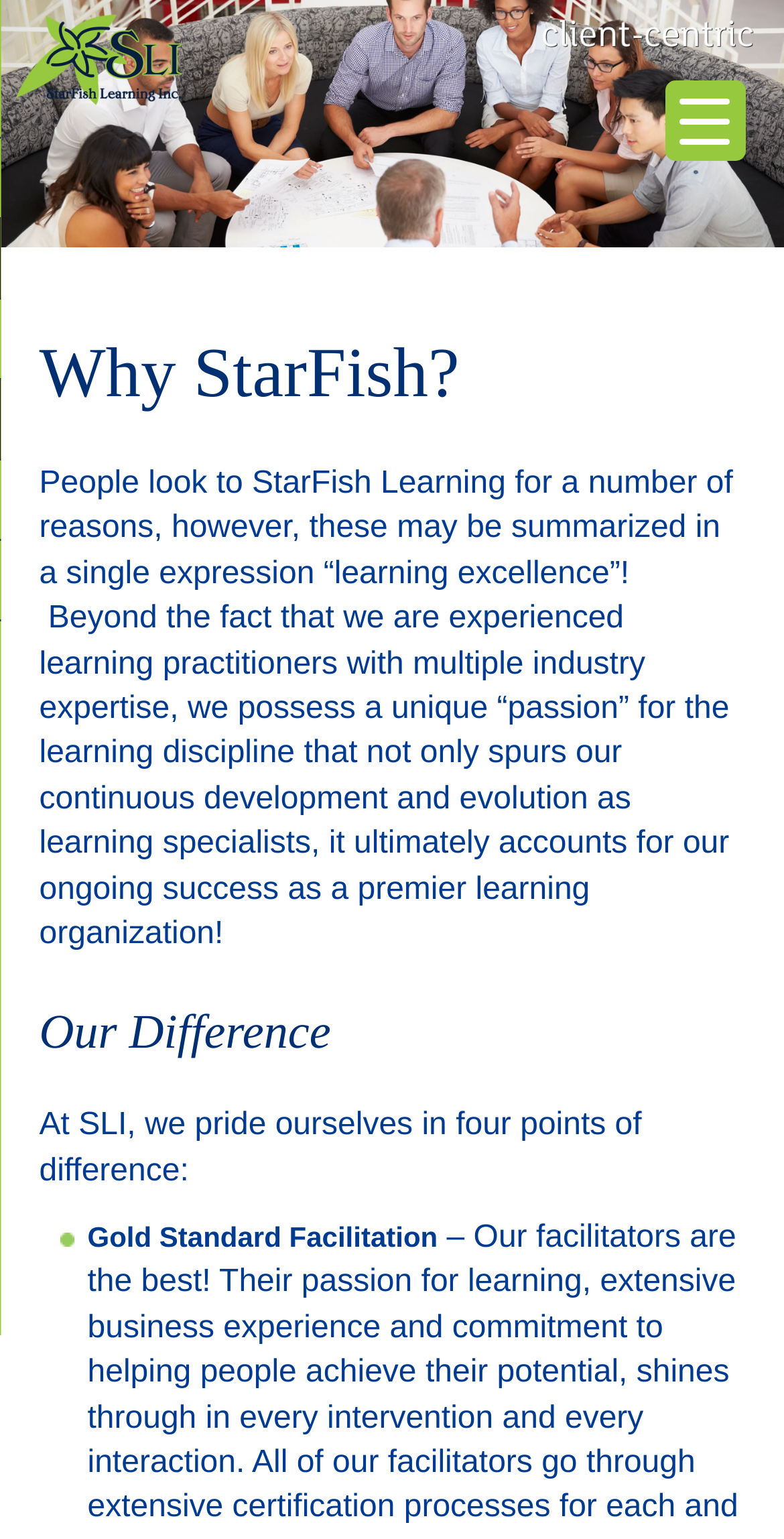What is the main theme of the webpage?
Look at the image and answer the question with a single word or phrase.

Learning excellence